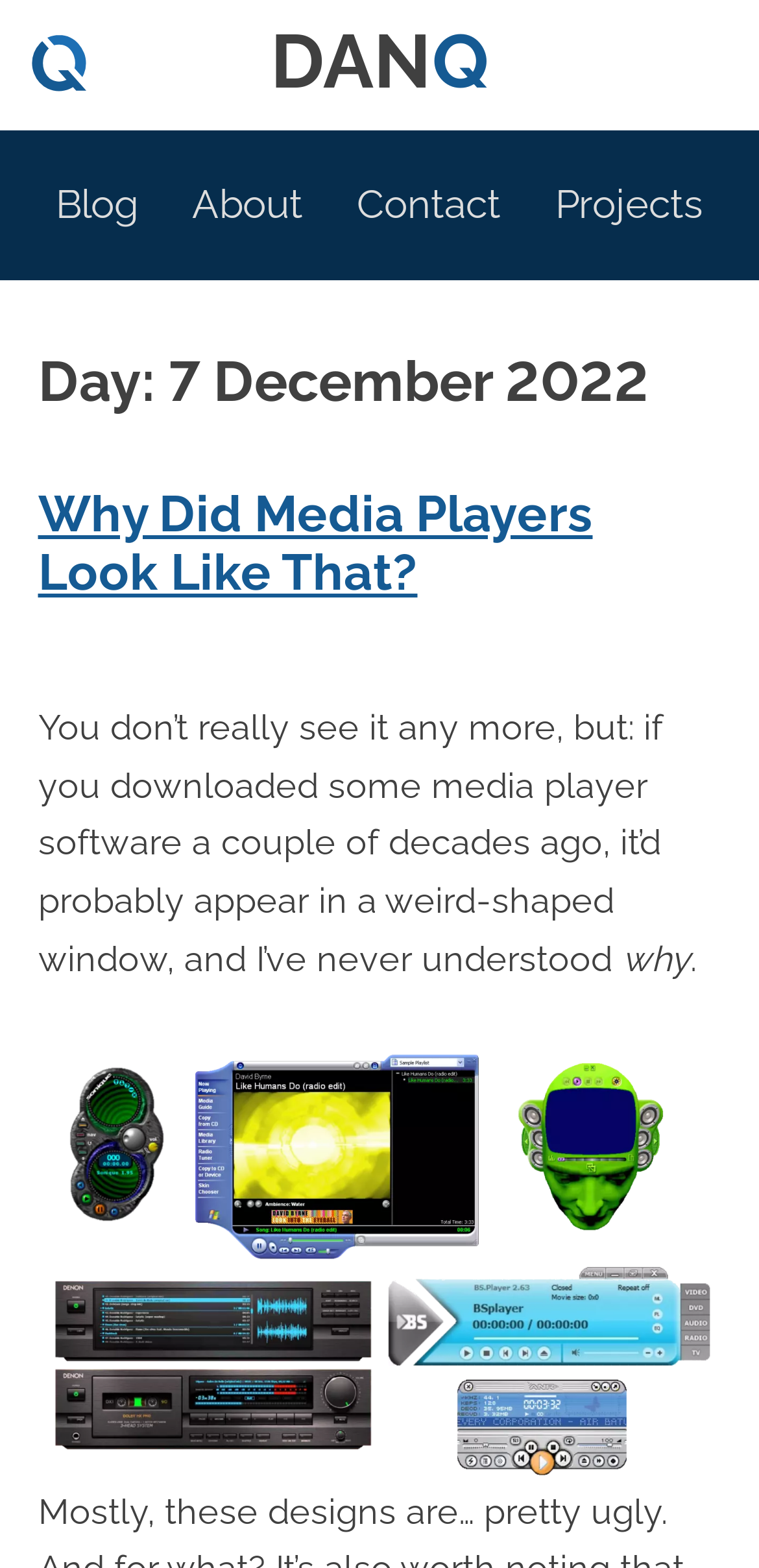How many paragraphs of text are in the latest blog post?
Provide a detailed answer to the question using information from the image.

I counted the number of paragraphs of text in the latest blog post and found that there are 3 paragraphs, which are separated by line breaks and contain different sentences.